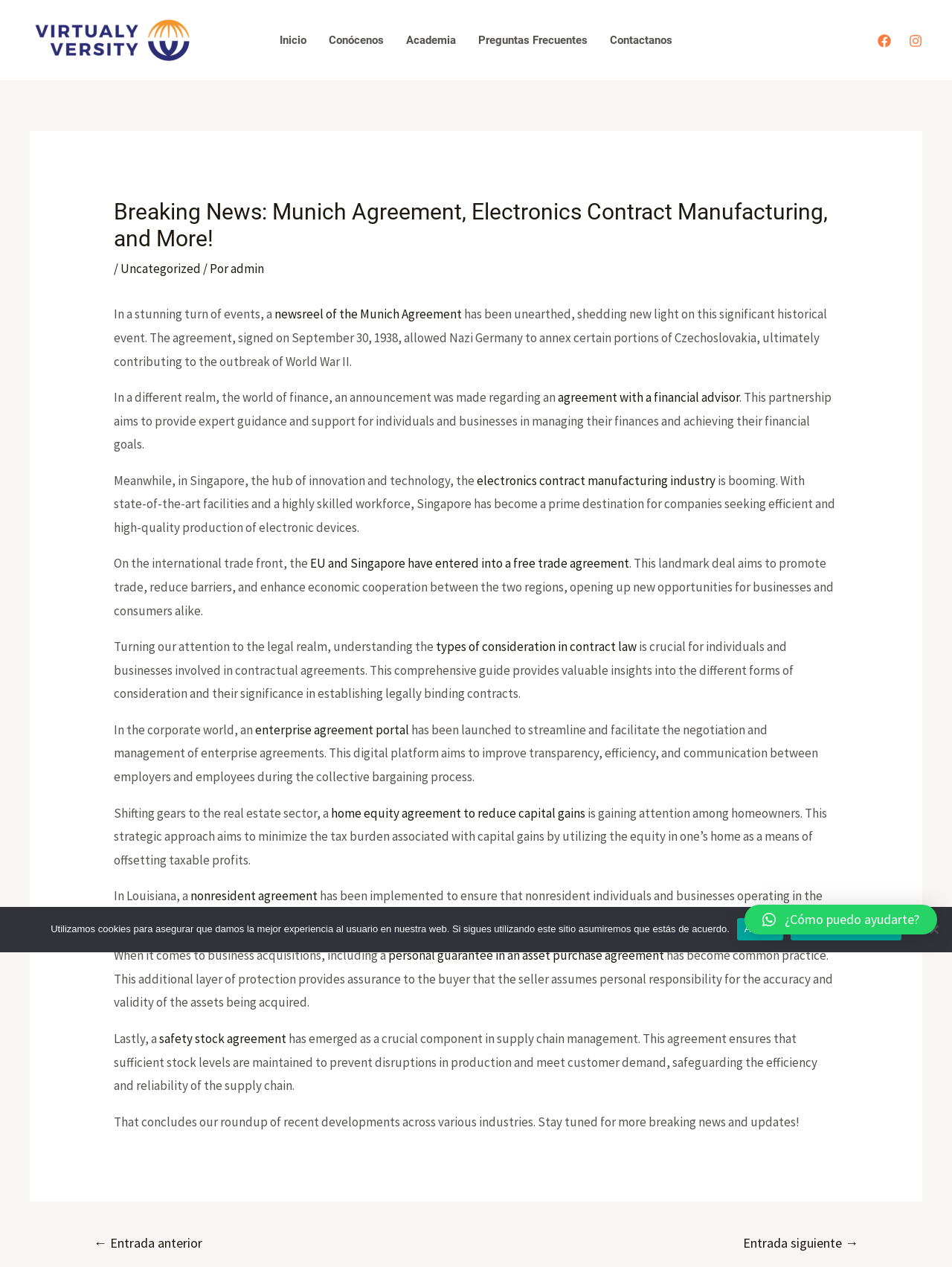What is the main topic of the article?
Refer to the image and provide a concise answer in one word or phrase.

Breaking News